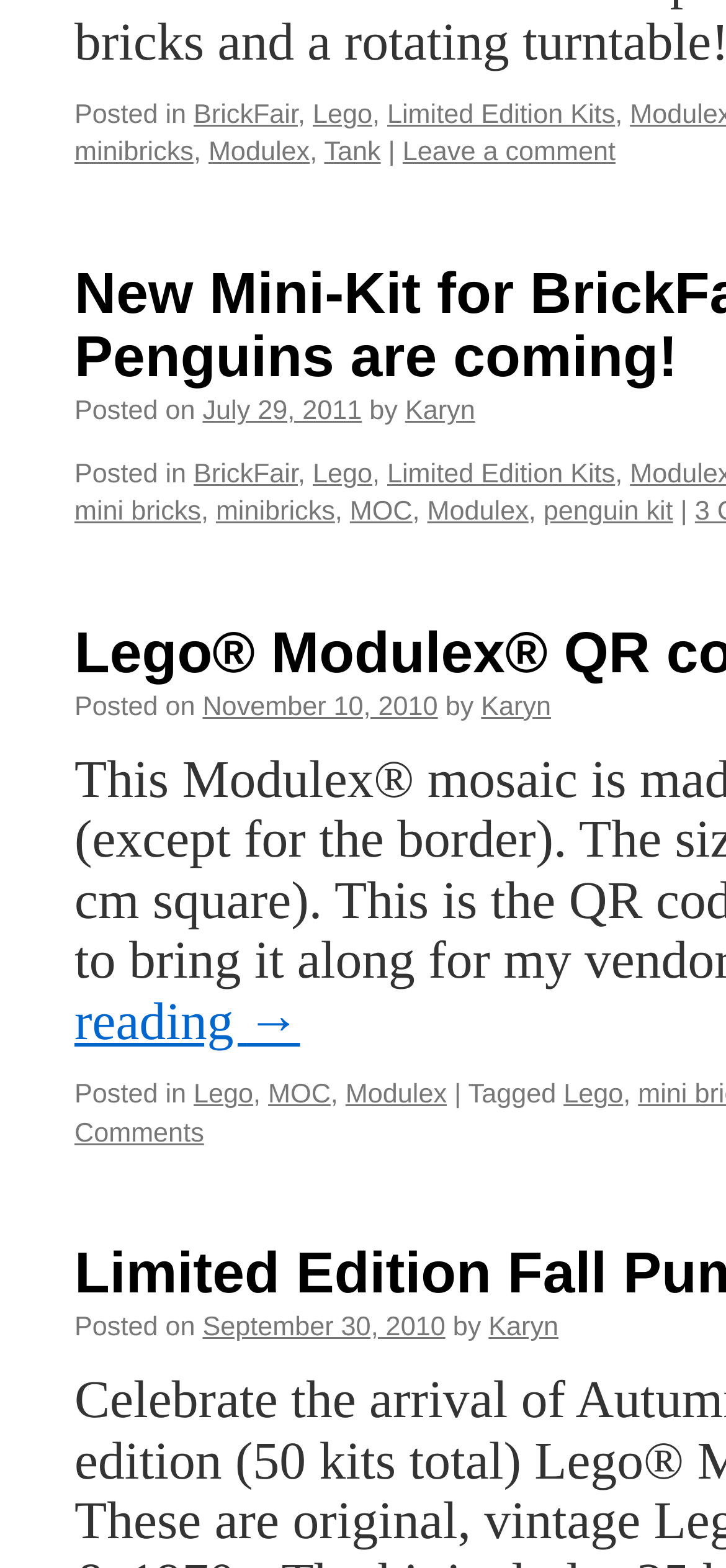What is the date of the post with the tag 'MOC'?
Look at the image and respond with a single word or a short phrase.

September 30, 2010